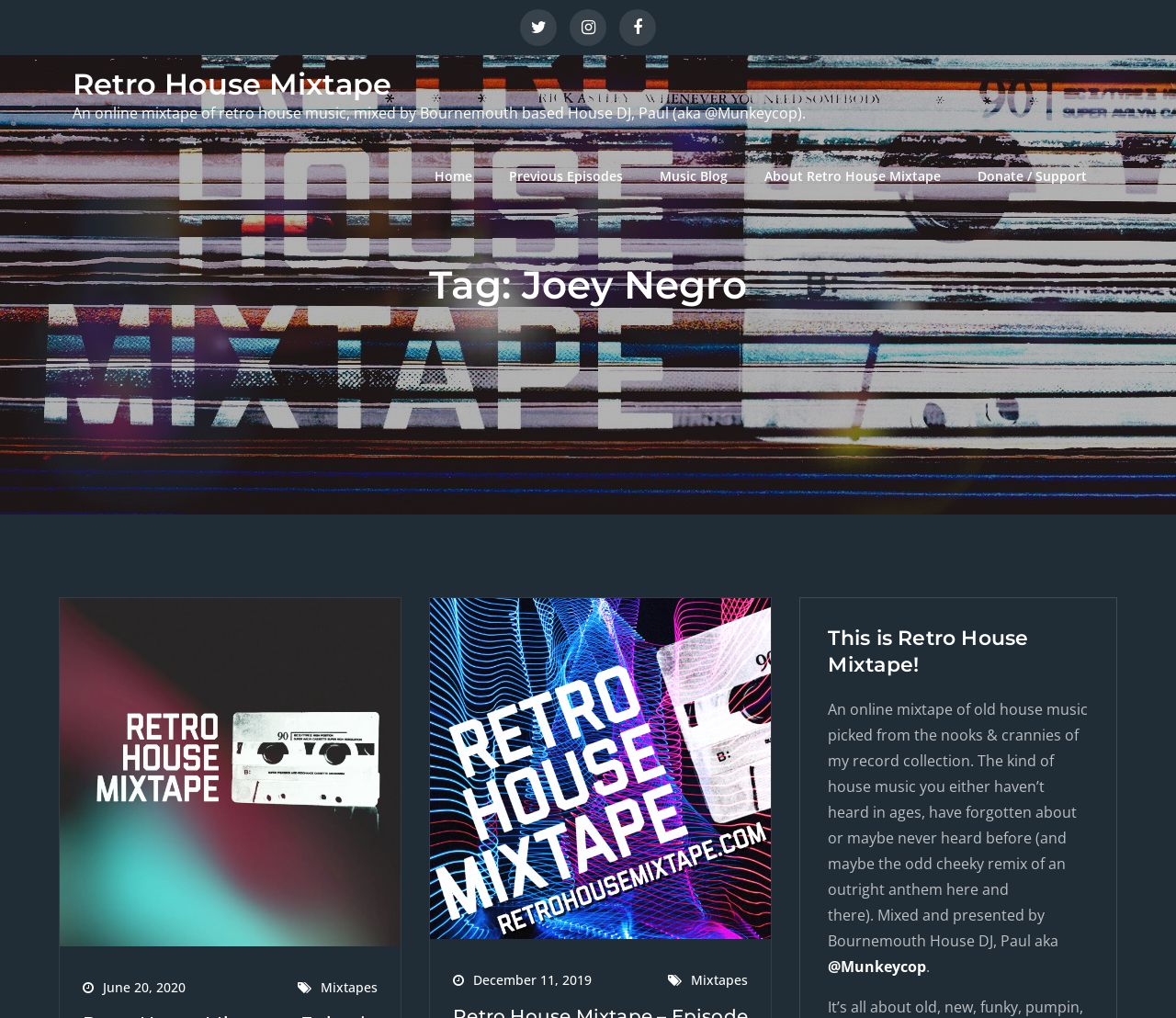Provide the bounding box coordinates for the UI element that is described as: "alt="Retro House Mixtape Lasers Logo"".

[0.366, 0.744, 0.656, 0.763]